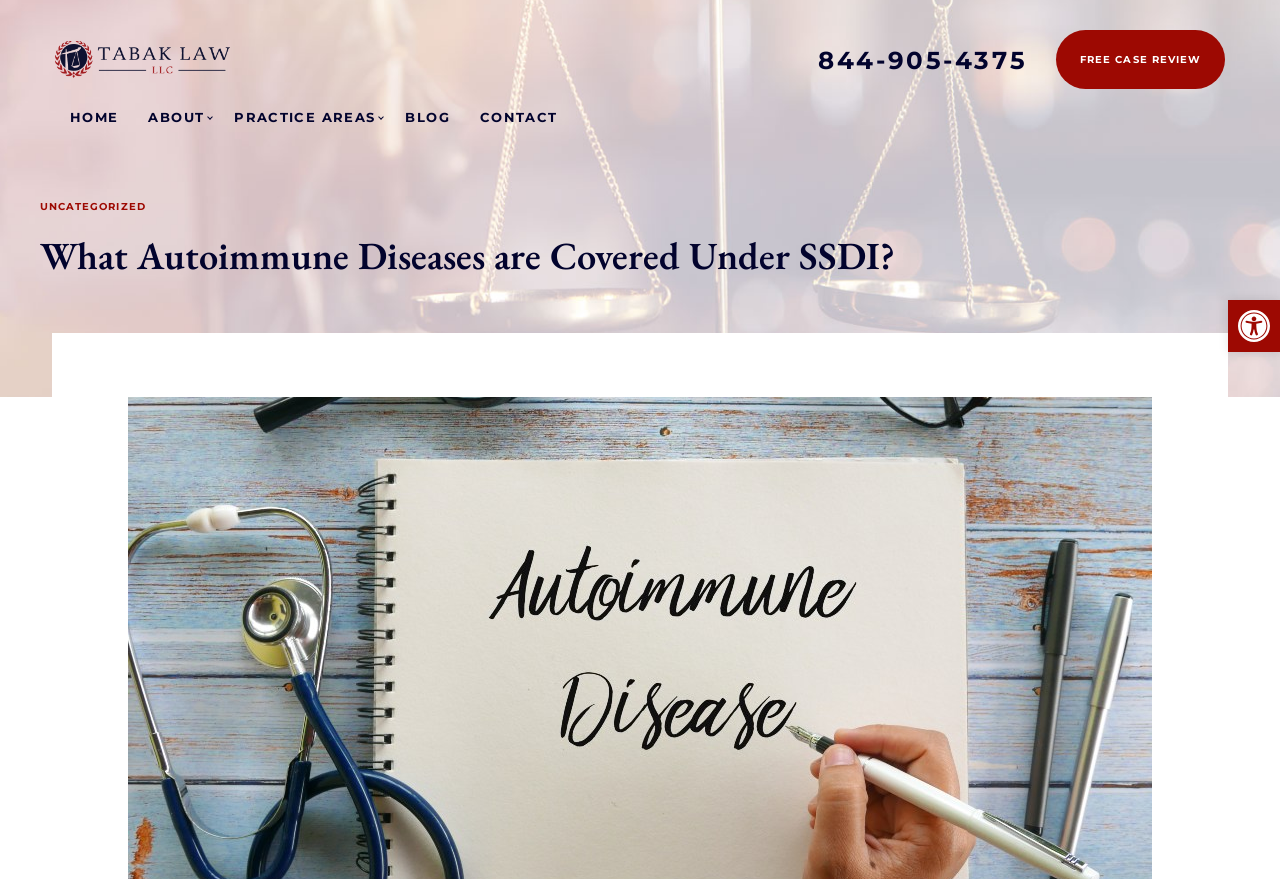Provide the bounding box coordinates of the HTML element this sentence describes: "FREE CASE REVIEW". The bounding box coordinates consist of four float numbers between 0 and 1, i.e., [left, top, right, bottom].

[0.825, 0.034, 0.957, 0.101]